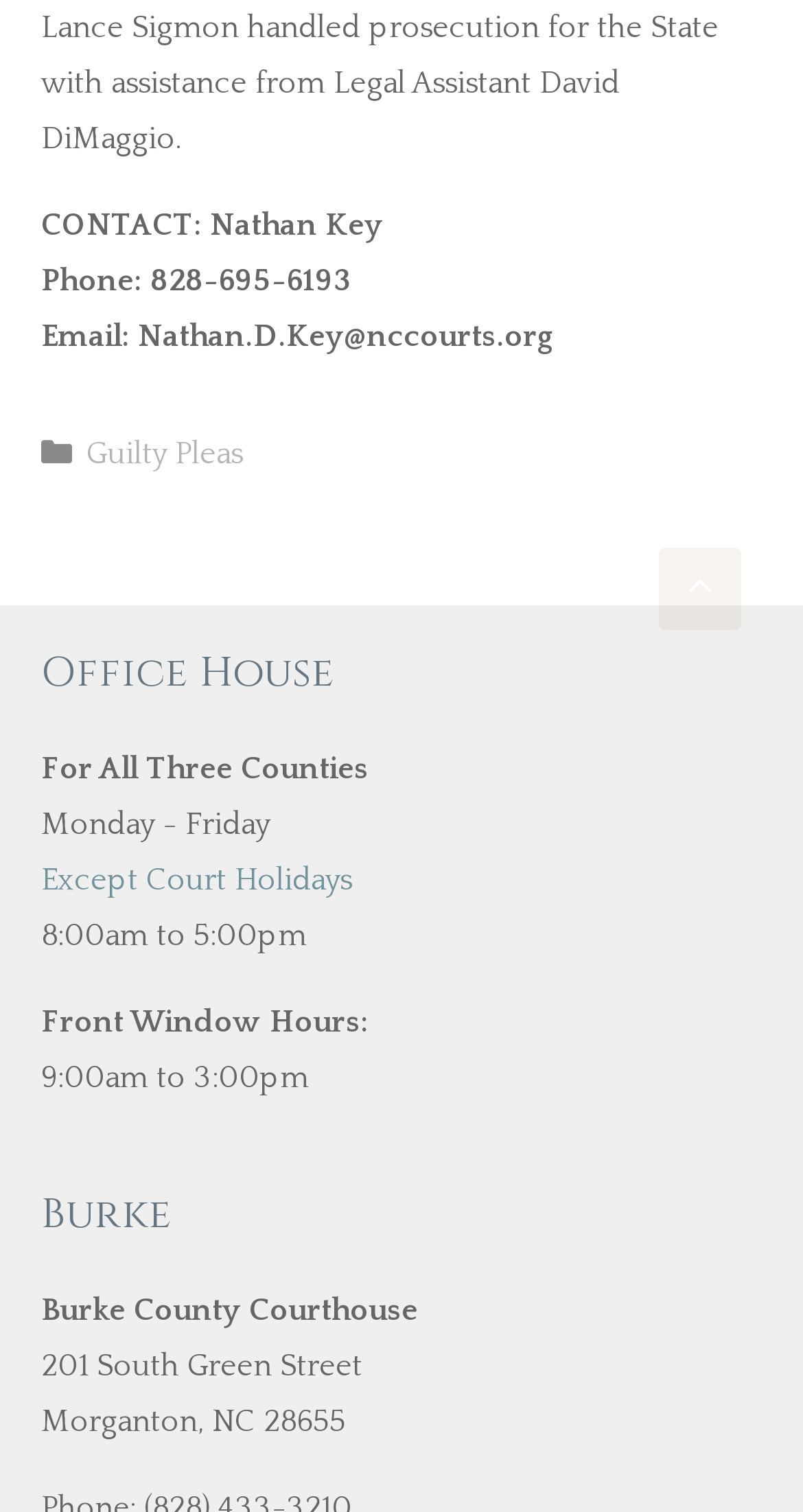What are the front window hours of the office?
Offer a detailed and full explanation in response to the question.

The front window hours of the office can be found in the 'Office House' section, where it is listed as 'Front Window Hours: 9:00am to 3:00pm'.